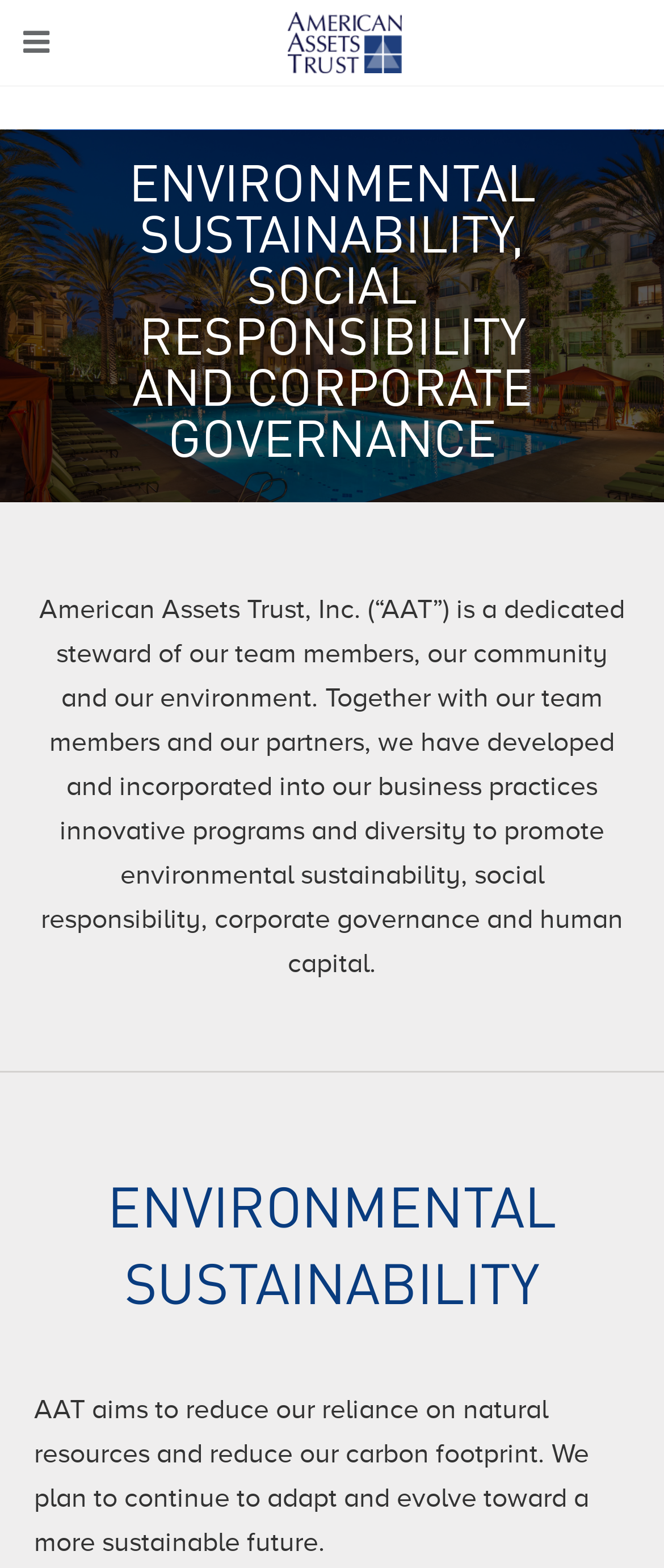By analyzing the image, answer the following question with a detailed response: What is the company's approach to corporate governance?

The webpage states that American Assets Trust has developed and incorporated into its business practices innovative programs and diversity to promote environmental sustainability, social responsibility, corporate governance, and human capital, indicating that the company's approach to corporate governance involves innovative programs and diversity.